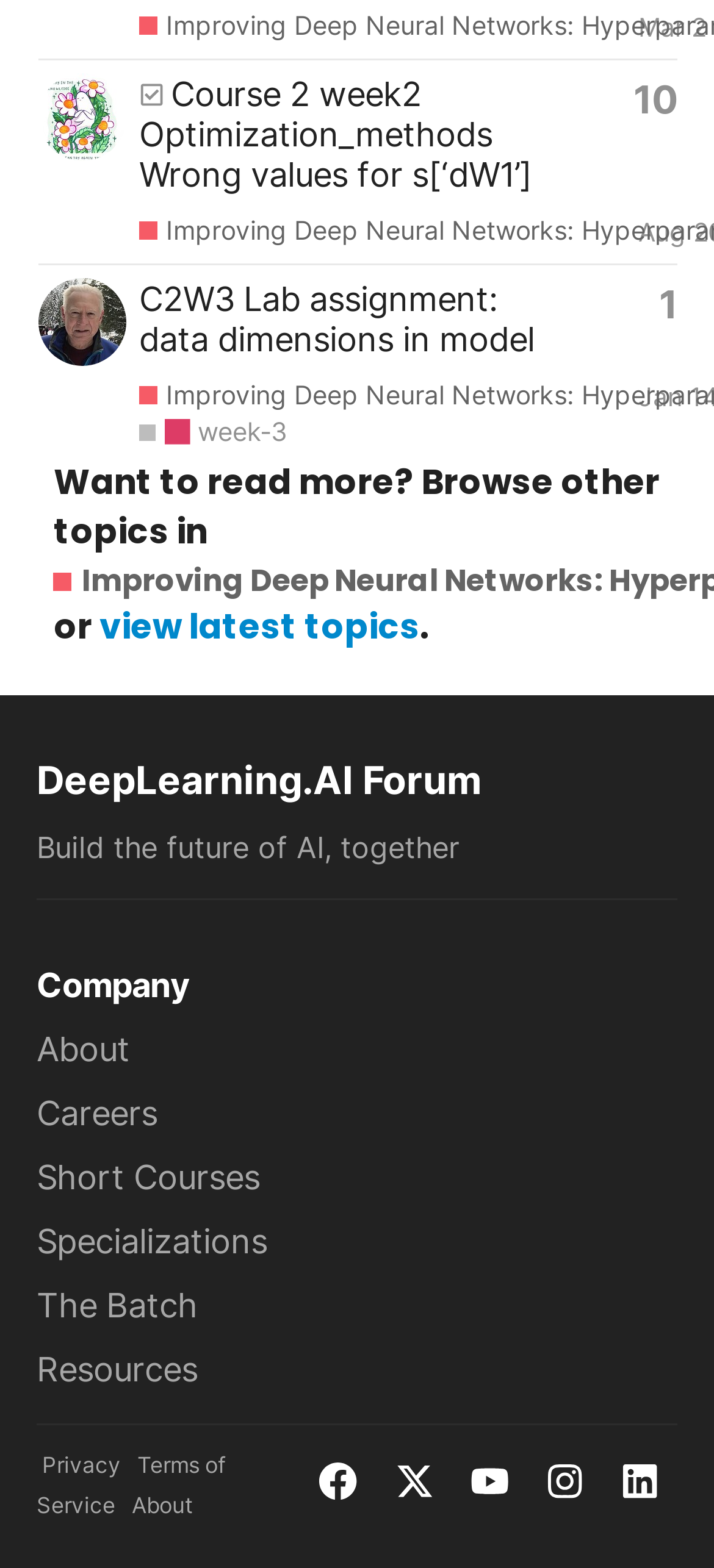Given the element description: "Terms of Service", predict the bounding box coordinates of this UI element. The coordinates must be four float numbers between 0 and 1, given as [left, top, right, bottom].

[0.051, 0.925, 0.316, 0.968]